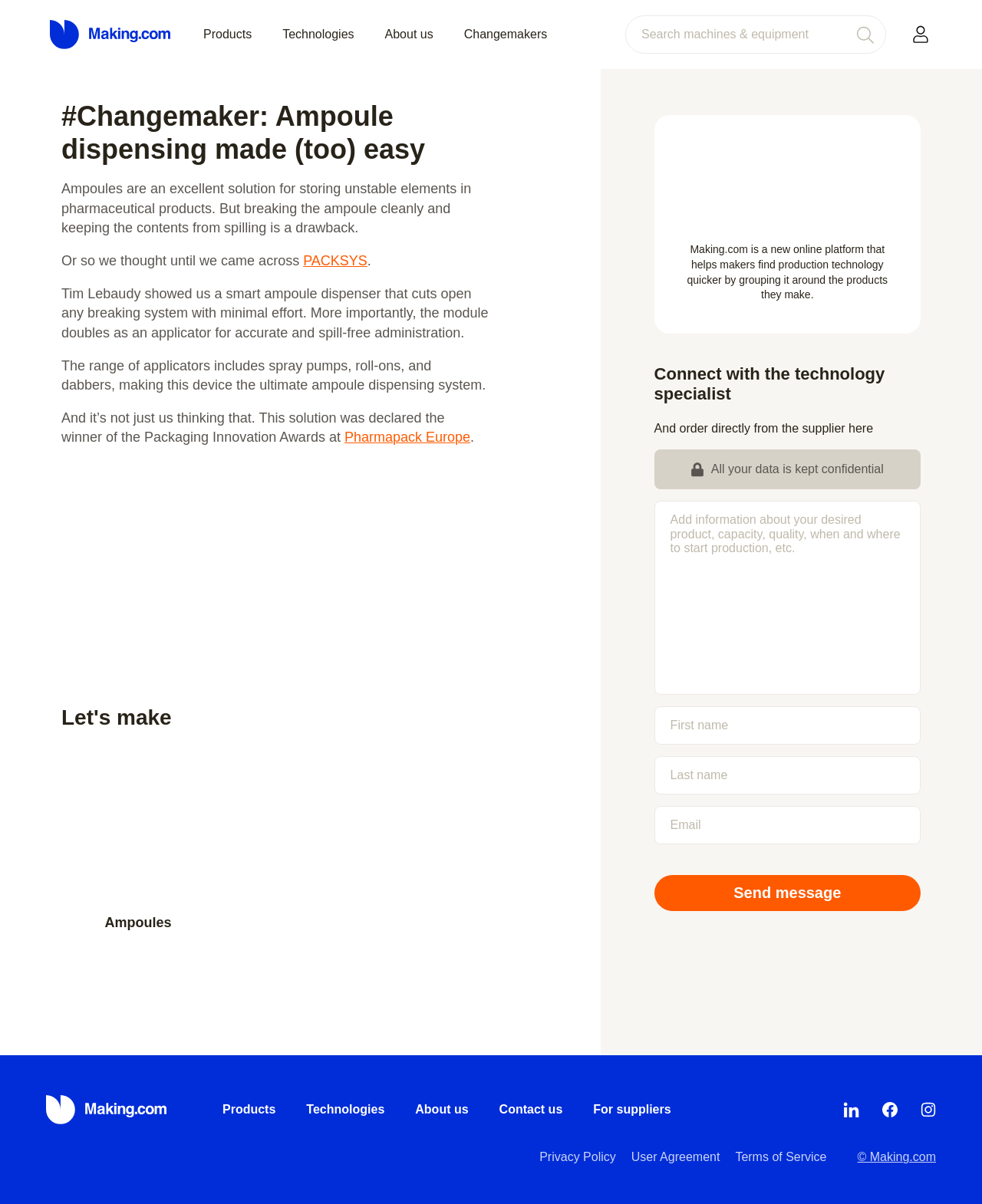Please reply to the following question using a single word or phrase: 
What type of products can be made using the technology mentioned on this webpage?

Pharmaceutical products